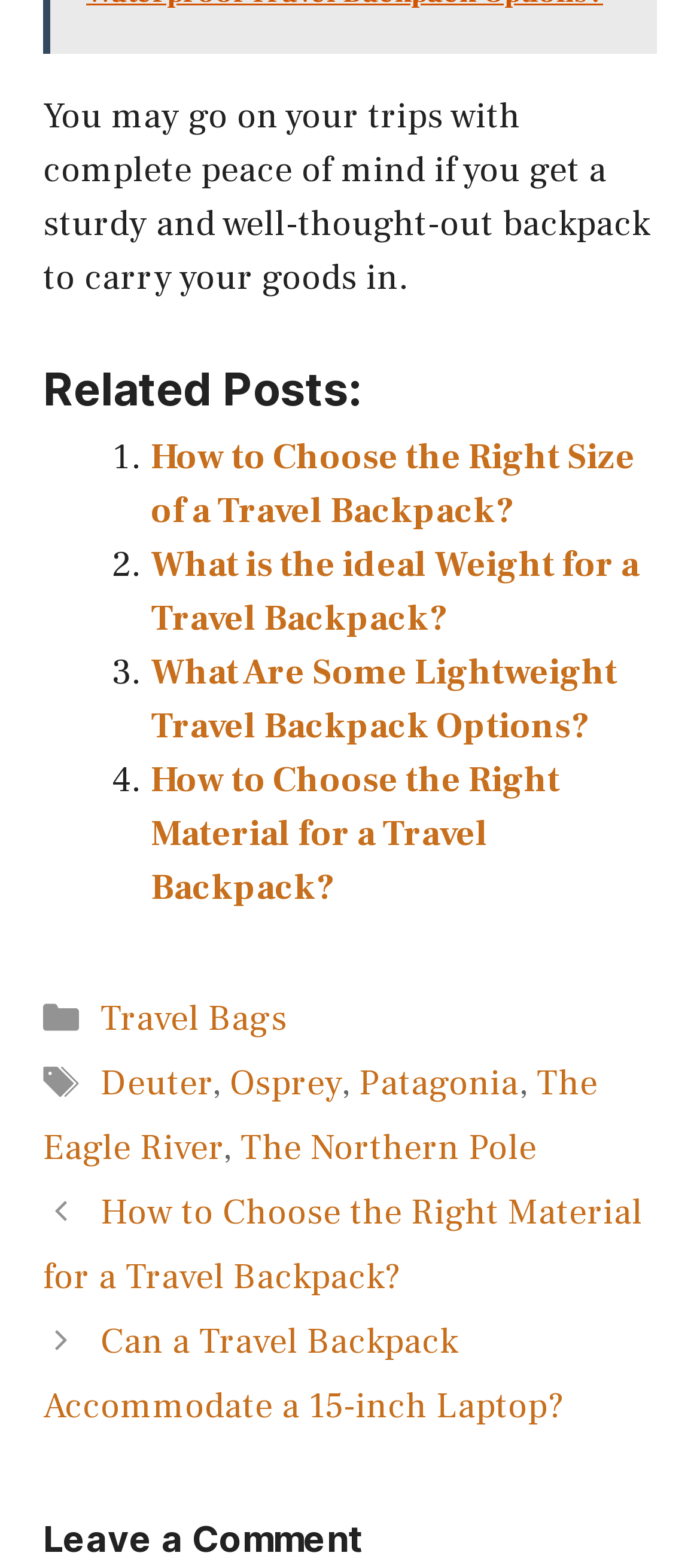Using the given element description, provide the bounding box coordinates (top-left x, top-left y, bottom-right x, bottom-right y) for the corresponding UI element in the screenshot: Deuter

[0.144, 0.677, 0.303, 0.706]